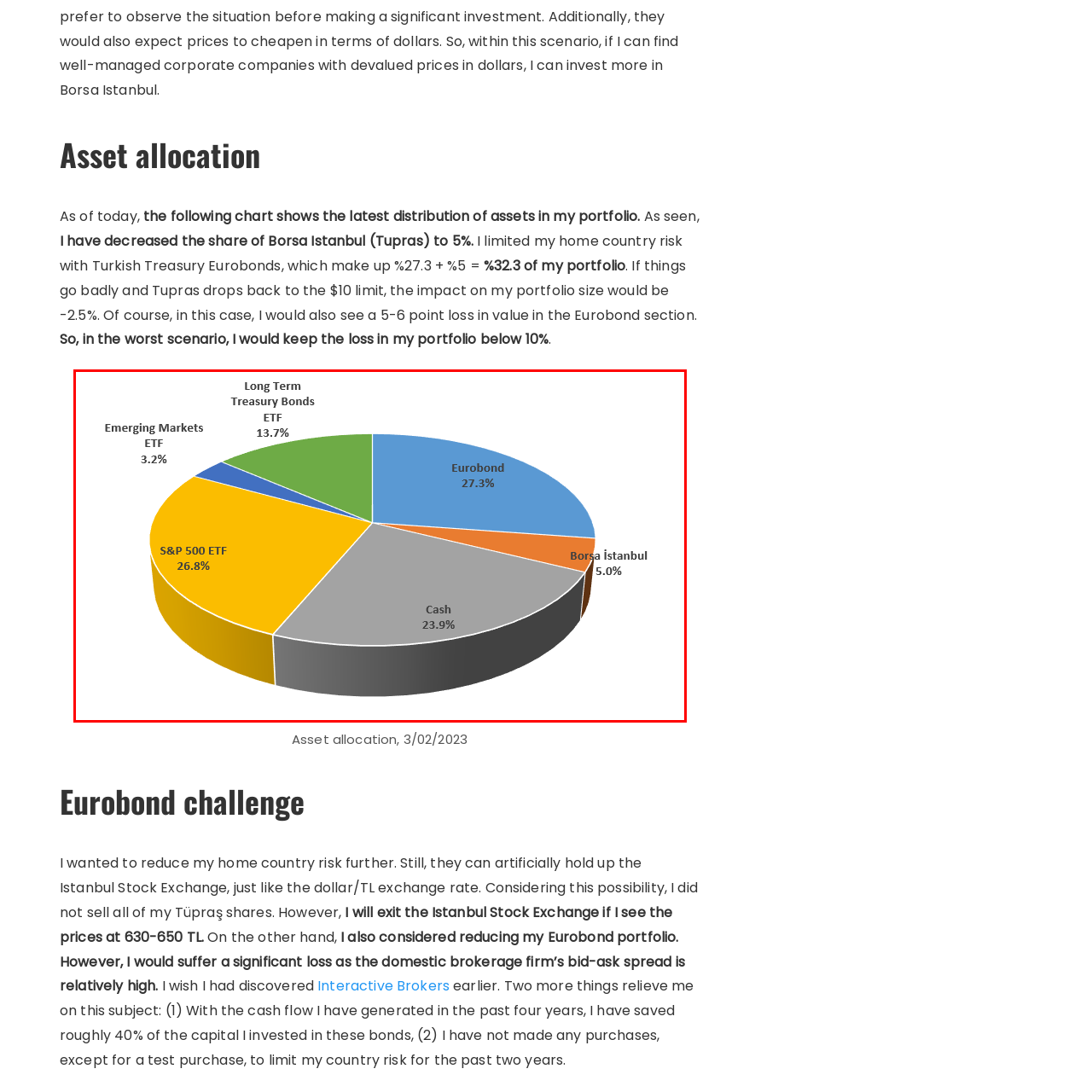Focus your attention on the picture enclosed within the red border and formulate a detailed answer to the question below, using the image as your primary reference: 
What is the total percentage of Emerging Markets ETF and Long Term Treasury Bonds ETF?

By adding the percentages of Emerging Markets ETF (3.2%) and Long Term Treasury Bonds ETF (13.7%), we get a total of 16.9% of the portfolio allocated to these two categories.